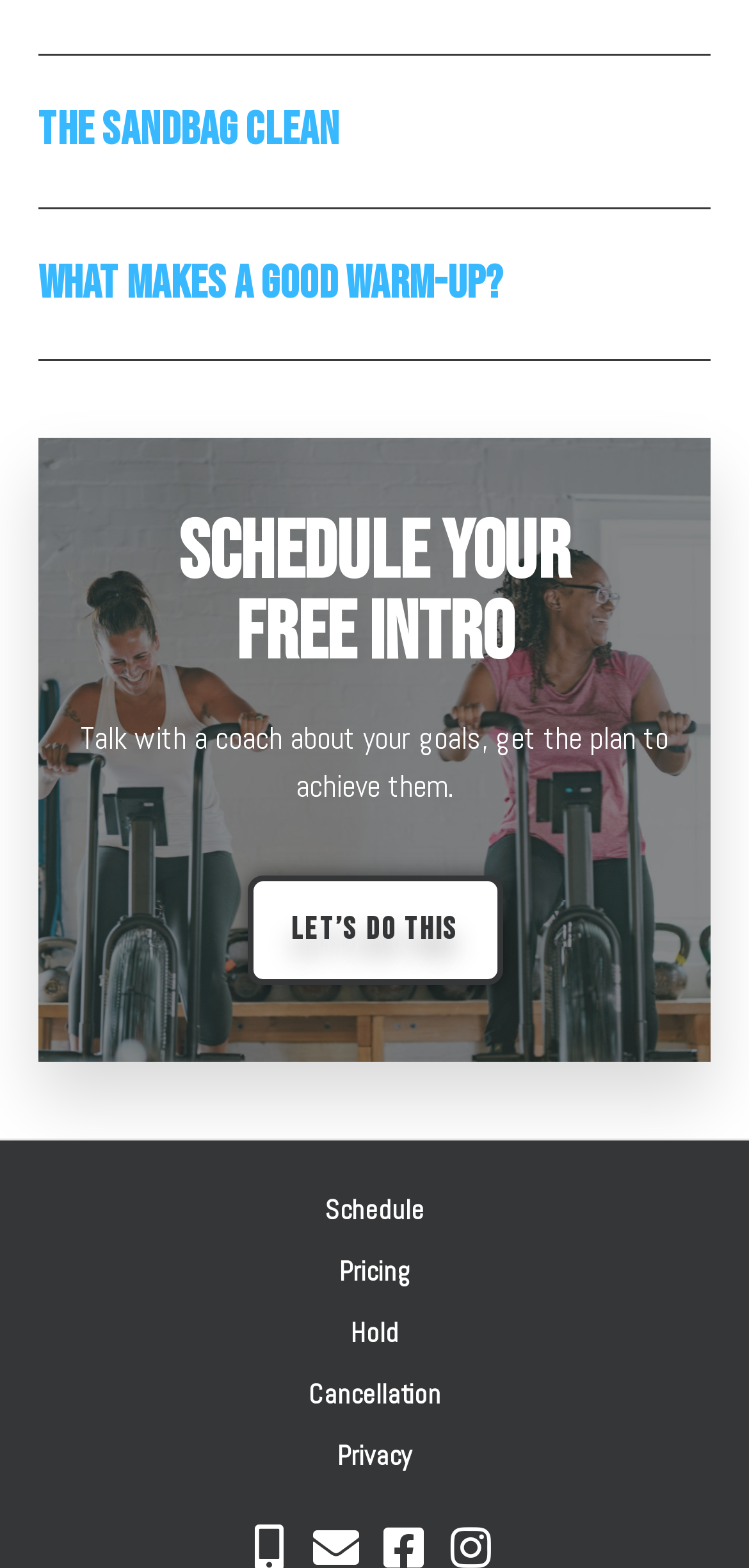Please identify the bounding box coordinates of the element's region that I should click in order to complete the following instruction: "Click on 'WHAT MAKES A GOOD WARM-UP?'". The bounding box coordinates consist of four float numbers between 0 and 1, i.e., [left, top, right, bottom].

[0.051, 0.162, 0.672, 0.198]